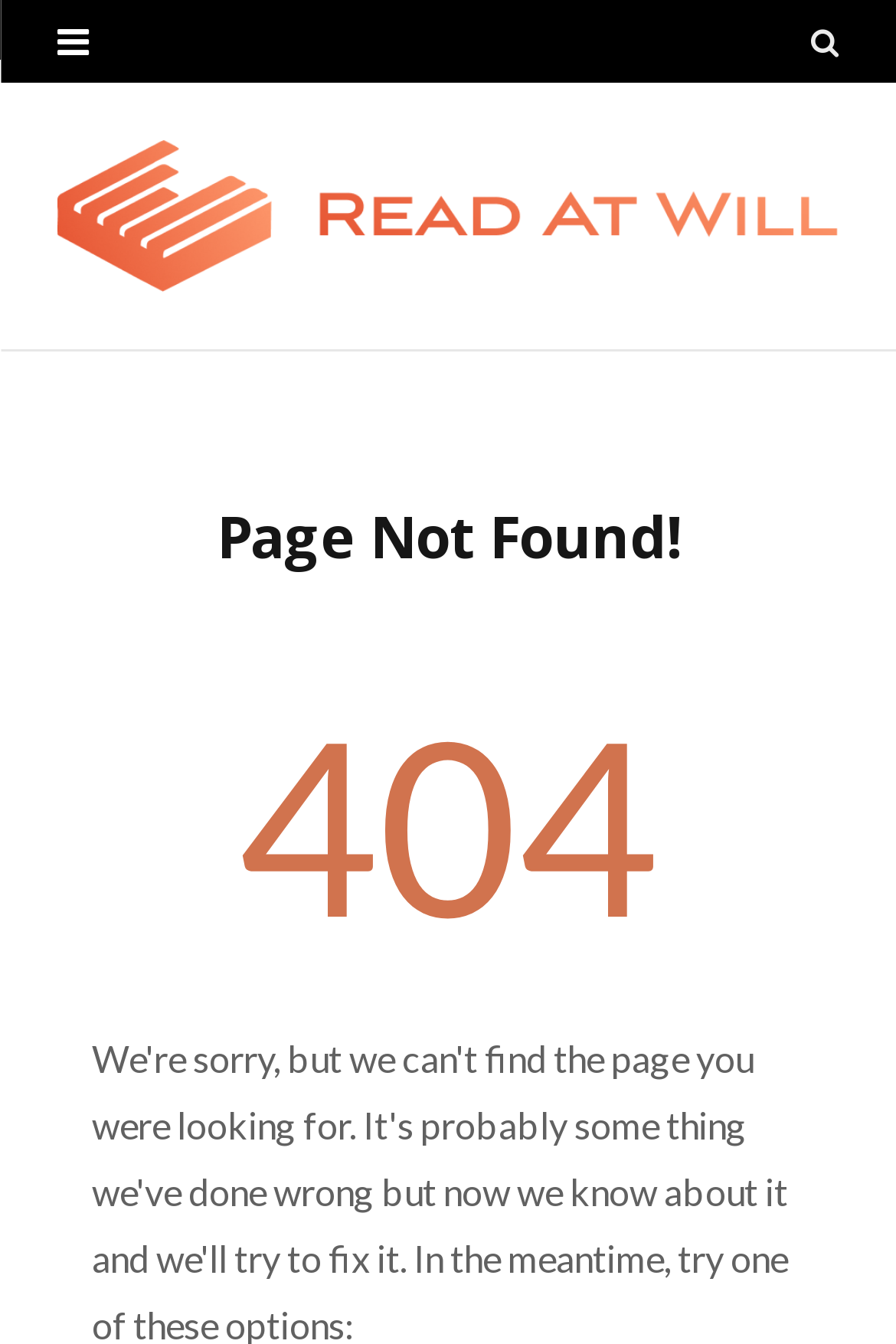Bounding box coordinates are specified in the format (top-left x, top-left y, bottom-right x, bottom-right y). All values are floating point numbers bounded between 0 and 1. Please provide the bounding box coordinate of the region this sentence describes: title="Search"

[0.905, 0.015, 0.936, 0.046]